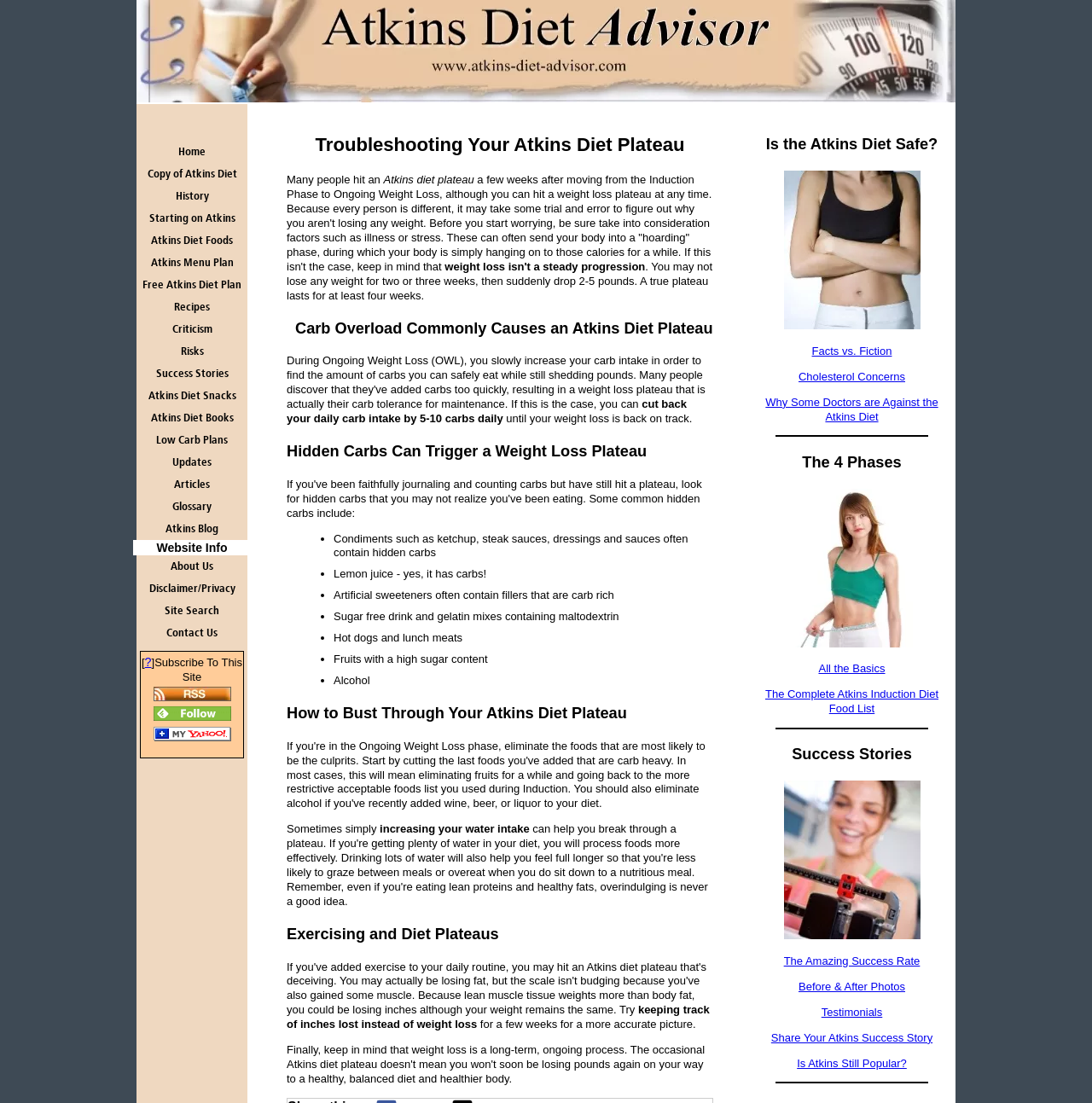Locate the bounding box coordinates of the area that needs to be clicked to fulfill the following instruction: "Learn about 'Carb Overload Commonly Causes an Atkins Diet Plateau'". The coordinates should be in the format of four float numbers between 0 and 1, namely [left, top, right, bottom].

[0.262, 0.289, 0.653, 0.307]